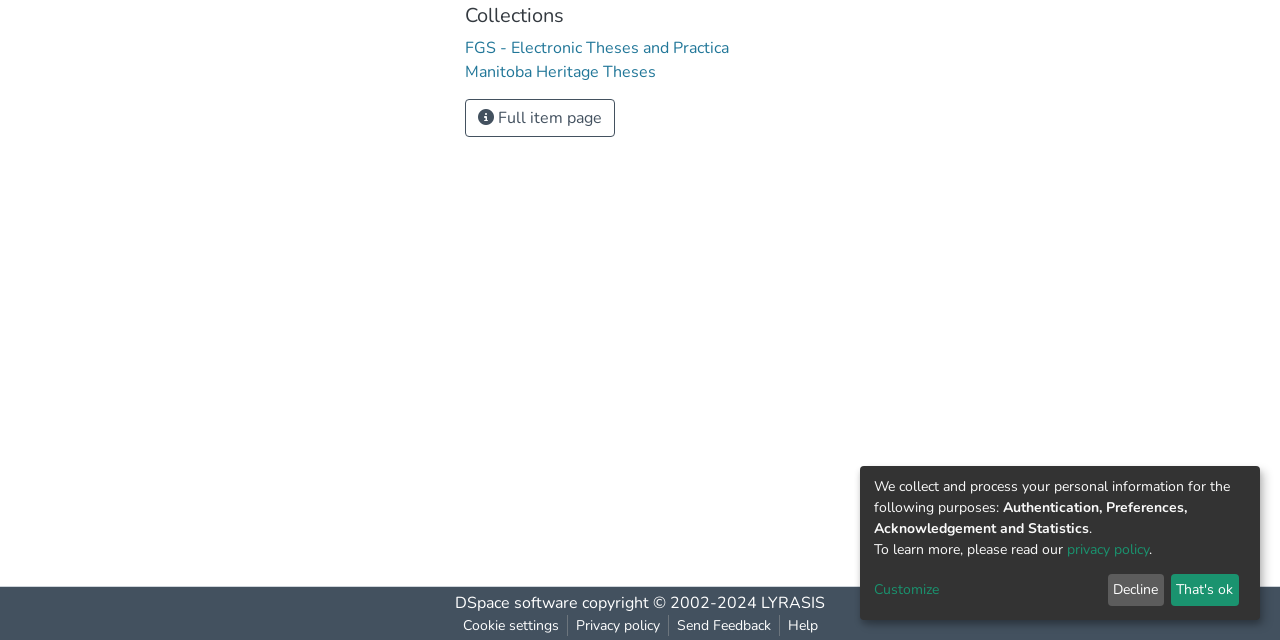Locate the bounding box of the UI element described by: "Help" in the given webpage screenshot.

[0.609, 0.961, 0.645, 0.994]